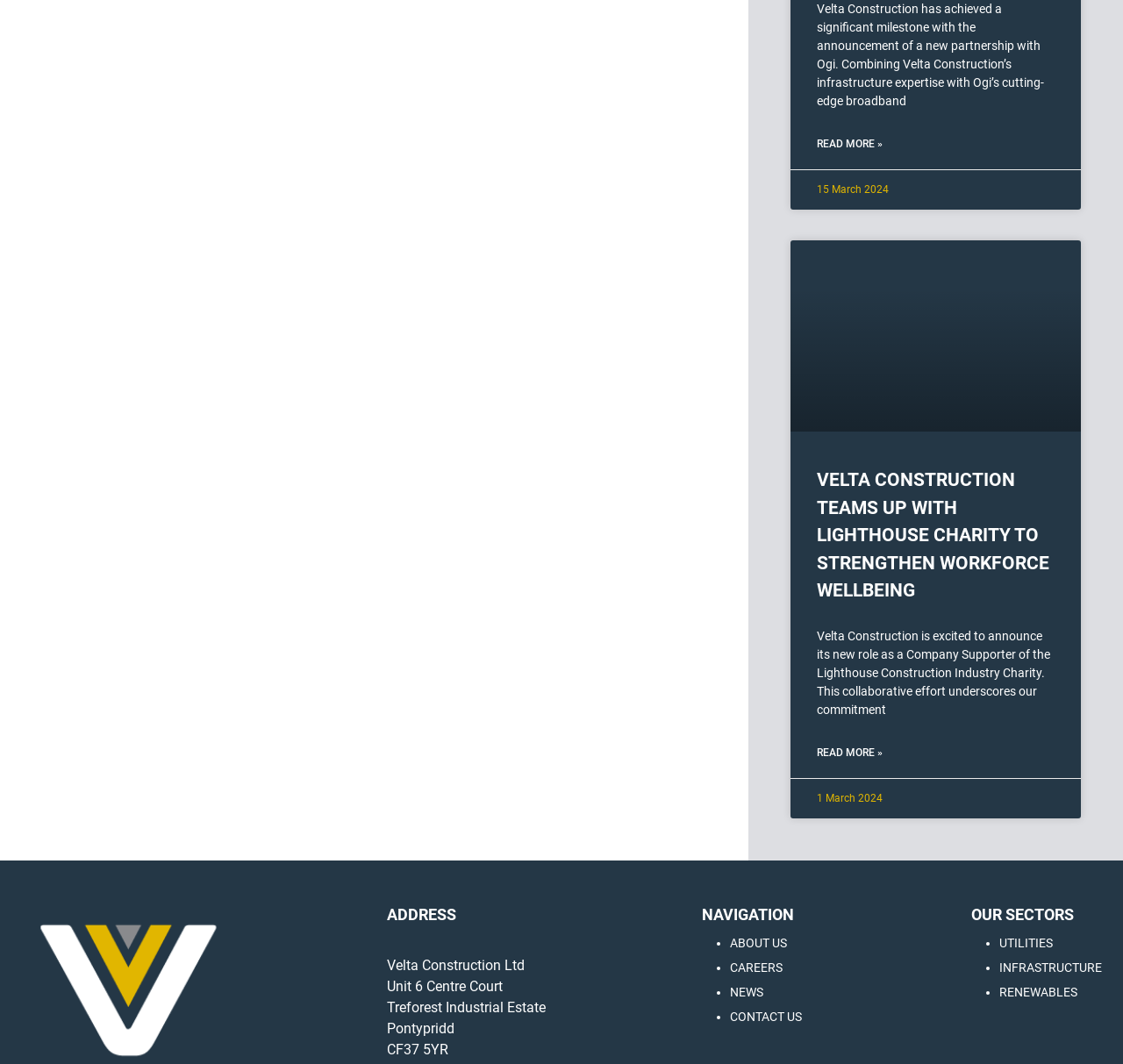Locate the bounding box coordinates of the clickable area to execute the instruction: "Read more news". Provide the coordinates as four float numbers between 0 and 1, represented as [left, top, right, bottom].

[0.65, 0.926, 0.679, 0.939]